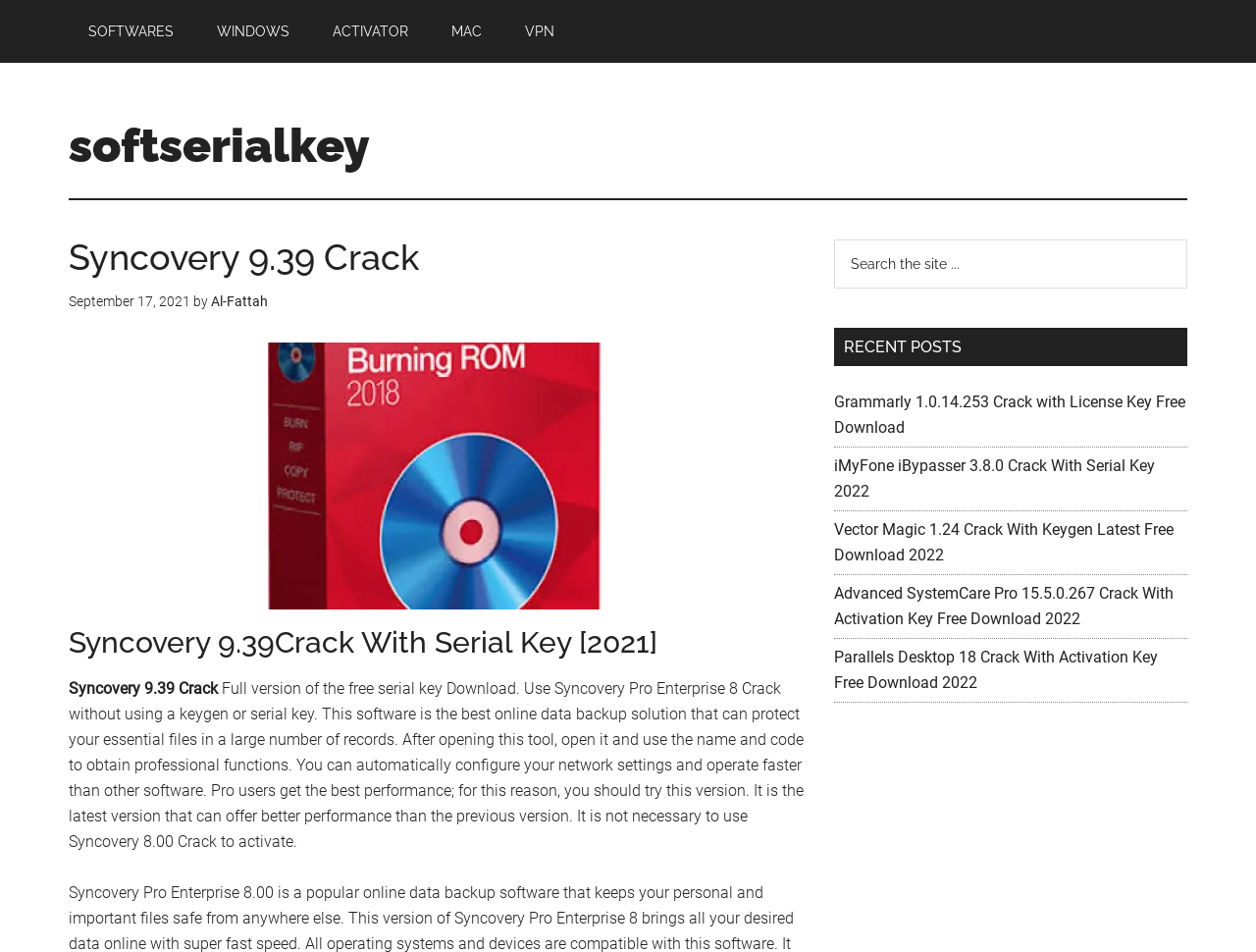Determine the bounding box coordinates of the UI element described by: "name="s" placeholder="Search the site ..."".

[0.664, 0.252, 0.945, 0.303]